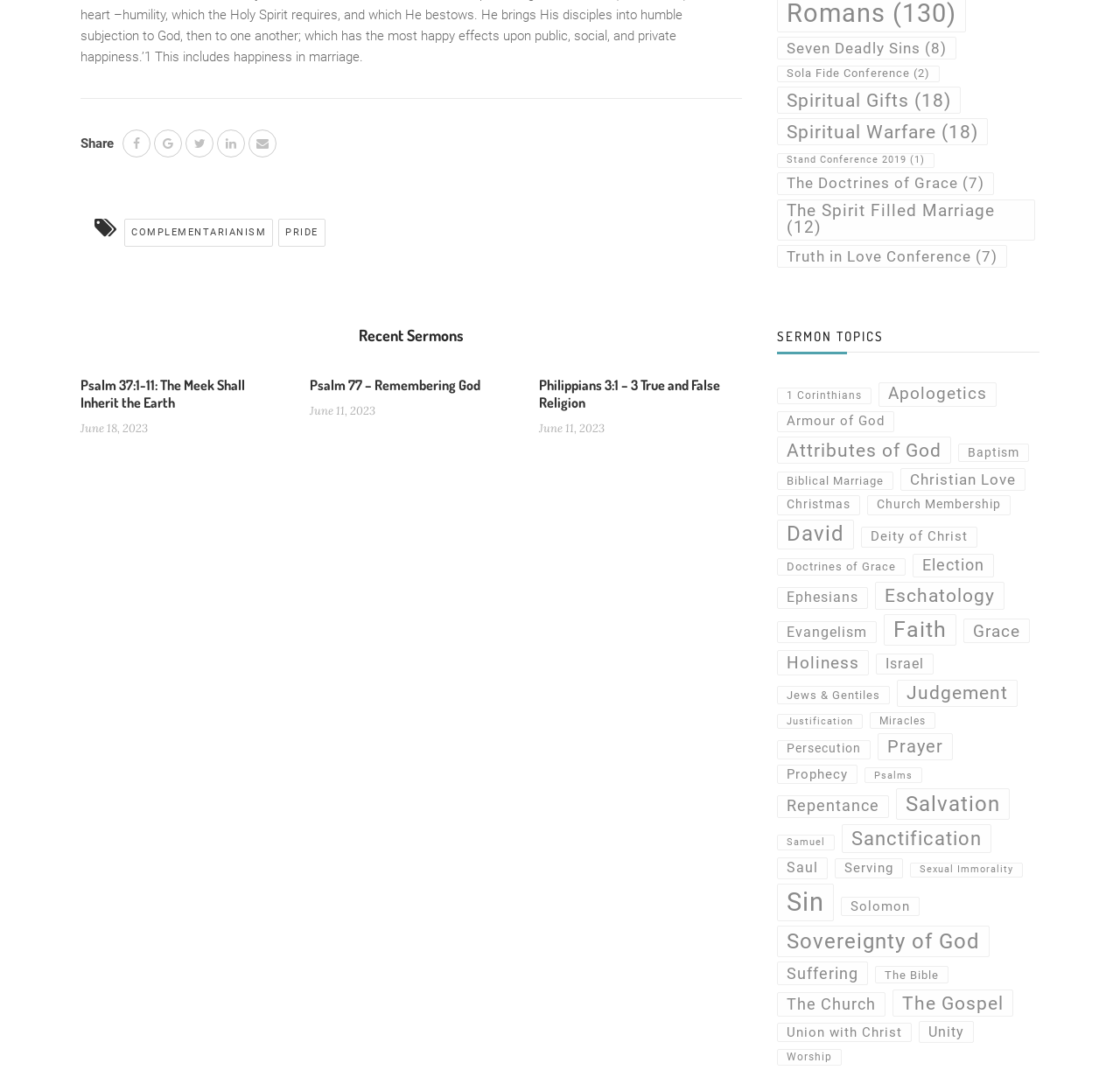Answer in one word or a short phrase: 
What is the category of sermons above 'Recent Sermons'?

SERMON TOPICS